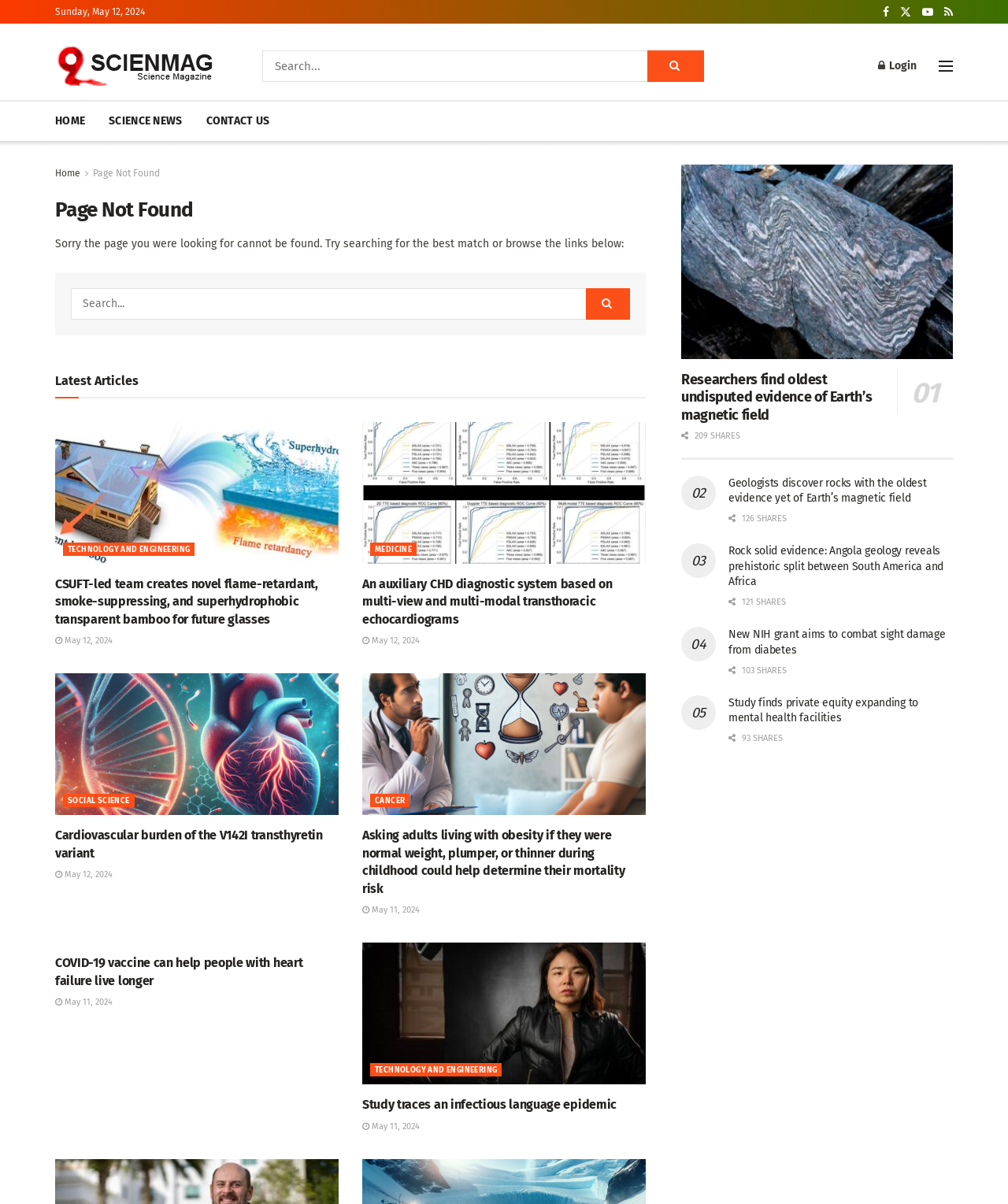Bounding box coordinates are specified in the format (top-left x, top-left y, bottom-right x, bottom-right y). All values are floating point numbers bounded between 0 and 1. Please provide the bounding box coordinate of the region this sentence describes: Page Not Found

[0.092, 0.139, 0.159, 0.148]